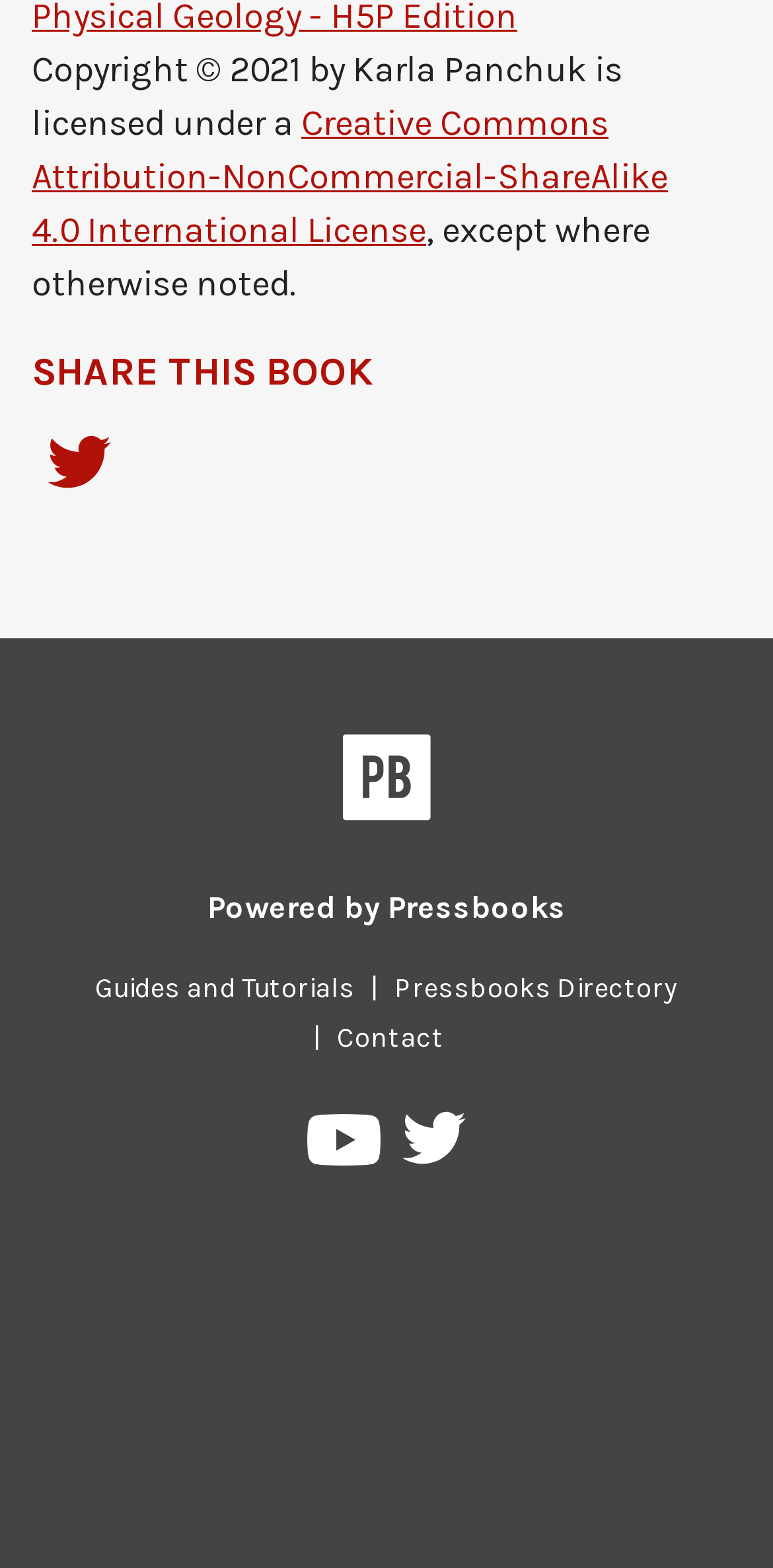Pinpoint the bounding box coordinates of the element you need to click to execute the following instruction: "Visit Pressbooks Directory". The bounding box should be represented by four float numbers between 0 and 1, in the format [left, top, right, bottom].

[0.49, 0.62, 0.897, 0.641]